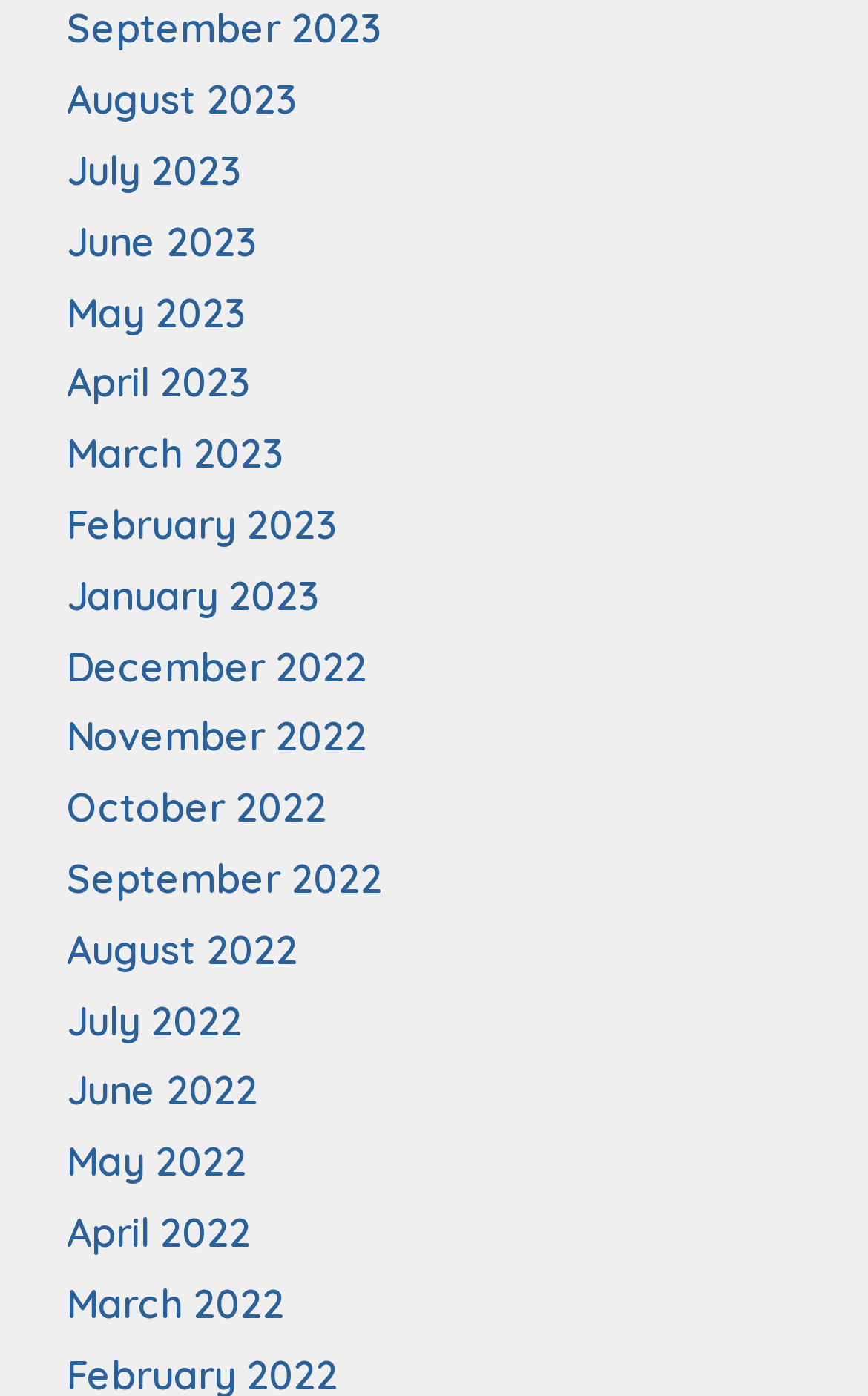Are the months listed in chronological order?
Look at the image and answer the question using a single word or phrase.

Yes